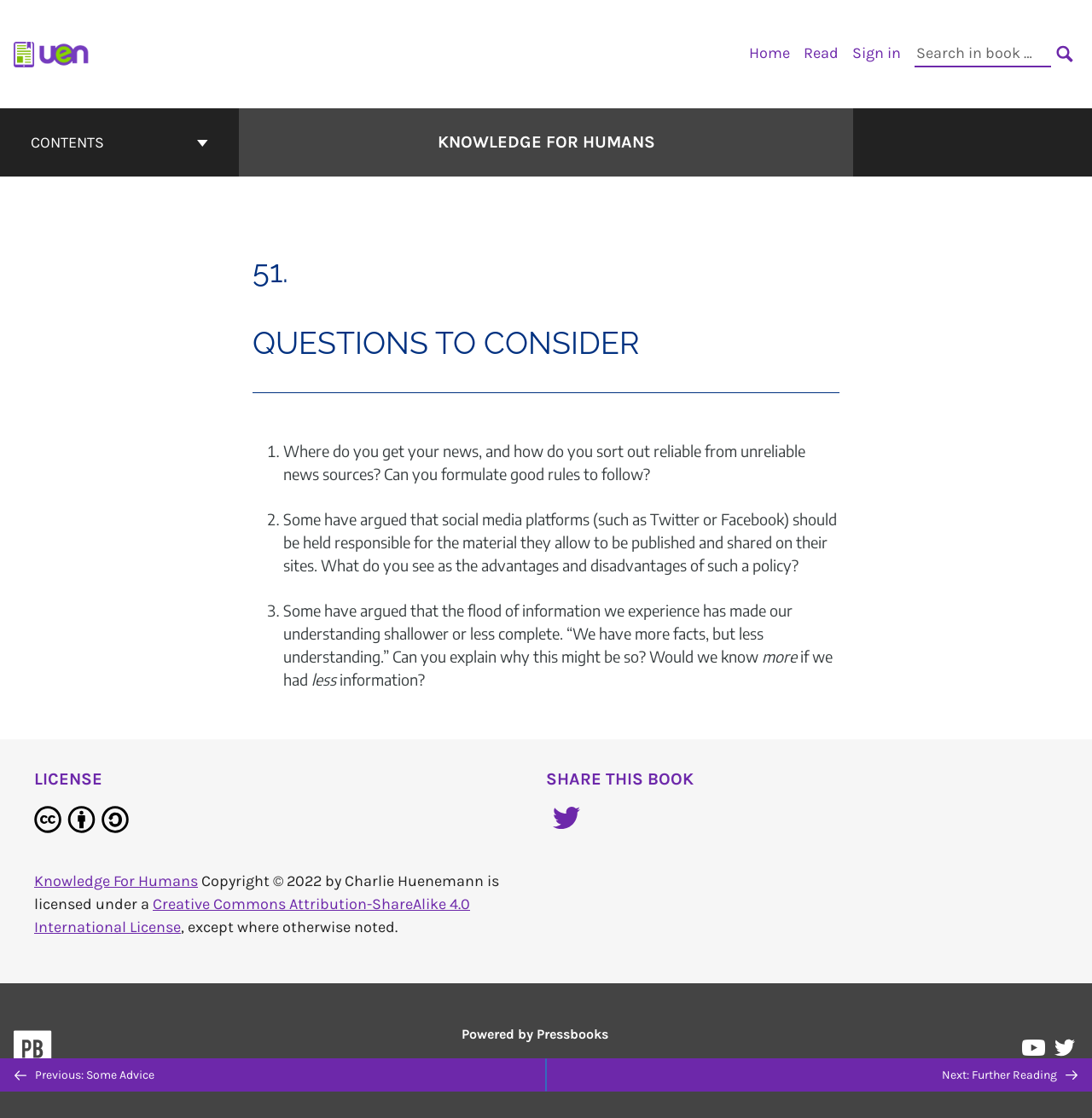What is the author's name?
Give a detailed explanation using the information visible in the image.

I found the answer by looking at the StaticText 'Copyright © 2022 by' and the following StaticText 'Charlie Huenemann'.